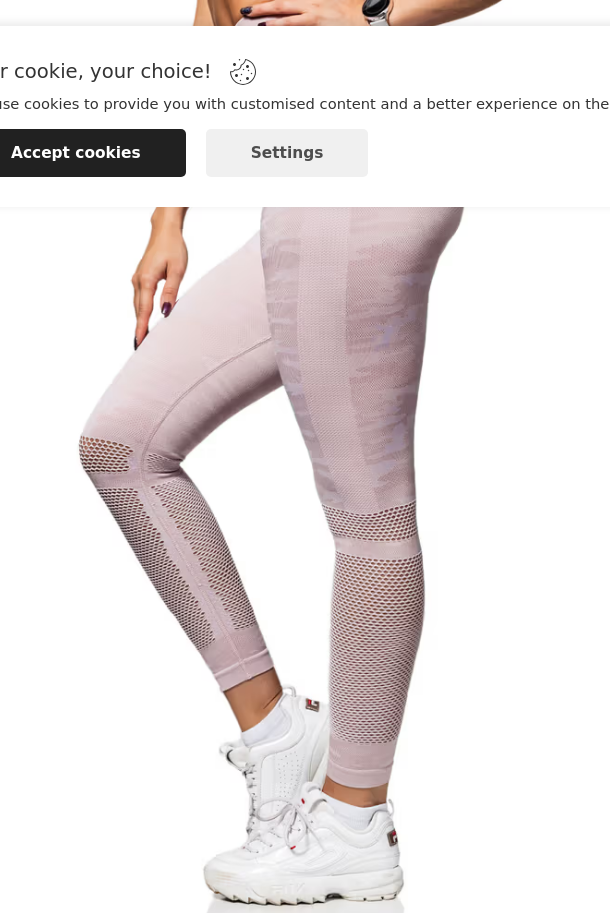Generate a comprehensive caption that describes the image.

The image features a stylish pair of seamless tights in a camo dusty pink color, designed for comfort and performance. The tights showcase a combination of smooth fabric with mesh panels, allowing for breathability and a modern aesthetic. The model, posed in a dynamic stance, highlights the tights' unique design elements, including structured seams and patterned detailing. Paired with trendy white athletic shoes, these tights are perfect for workouts or casual wear. The overall look conveys a blend of functionality and fashion, appealing to active individuals who value both comfort and style in their attire.